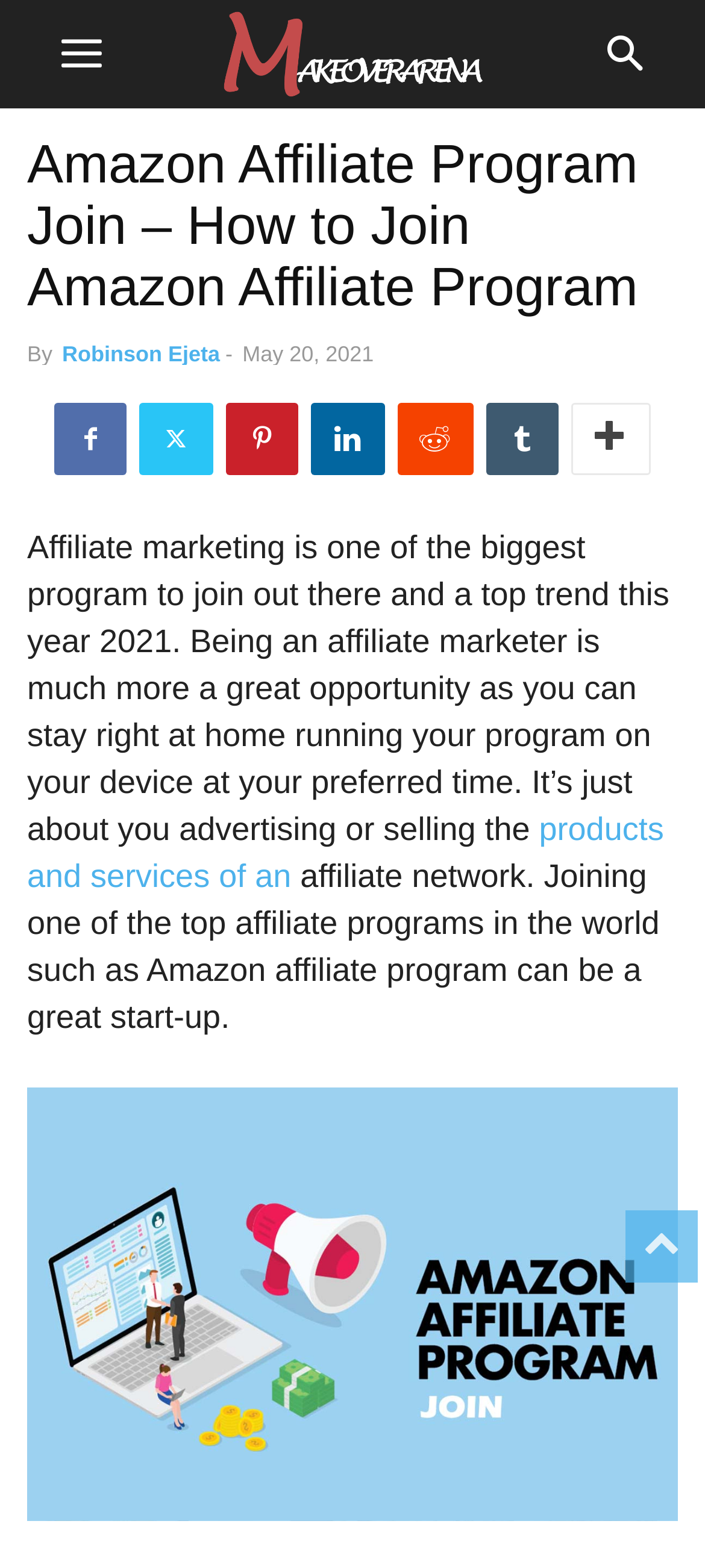Kindly determine the bounding box coordinates of the area that needs to be clicked to fulfill this instruction: "Click the Facebook link".

[0.077, 0.257, 0.179, 0.303]